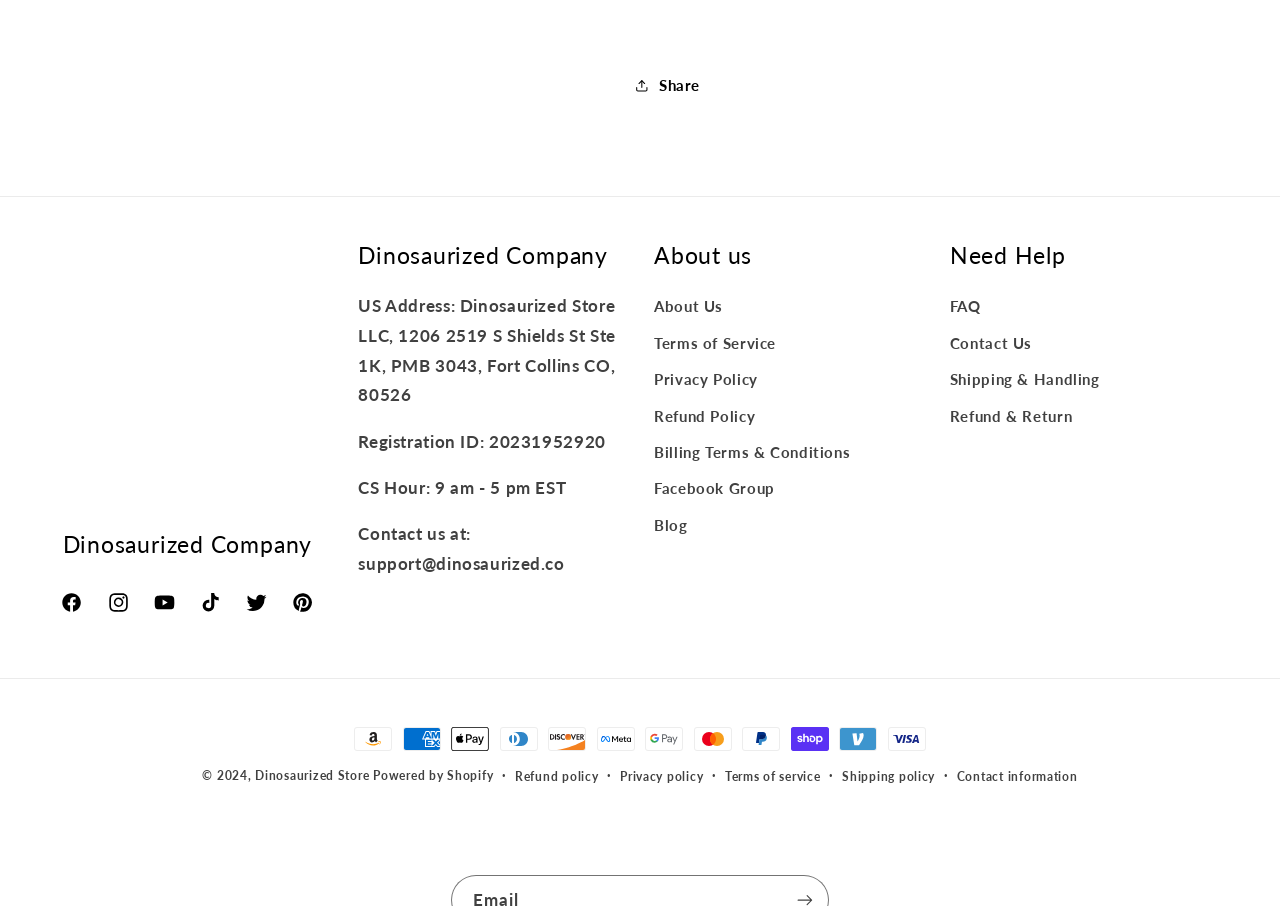Identify the bounding box coordinates of the region I need to click to complete this instruction: "Check FAQ".

[0.742, 0.325, 0.766, 0.359]